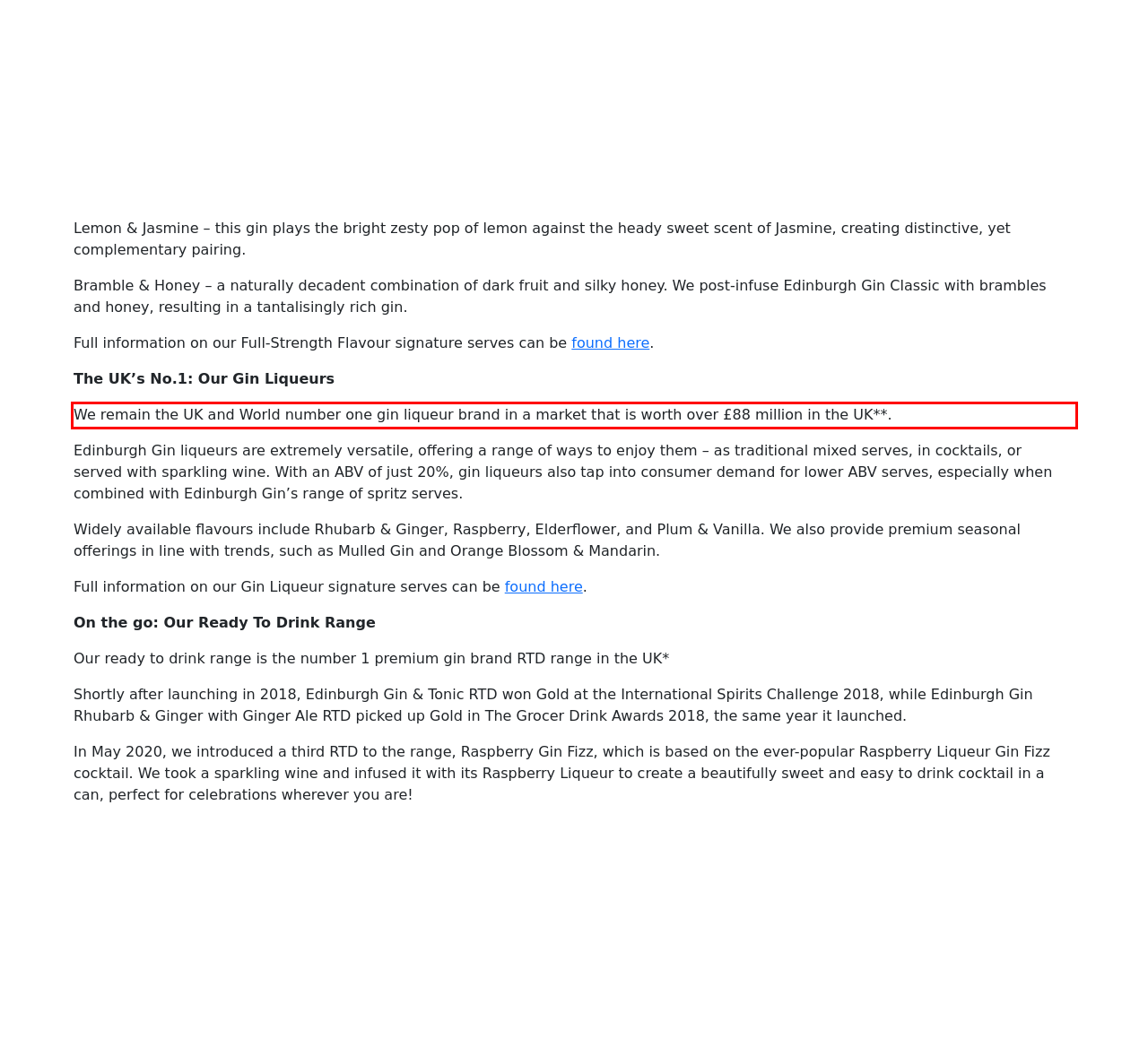Please examine the screenshot of the webpage and read the text present within the red rectangle bounding box.

We remain the UK and World number one gin liqueur brand in a market that is worth over £88 million in the UK**.